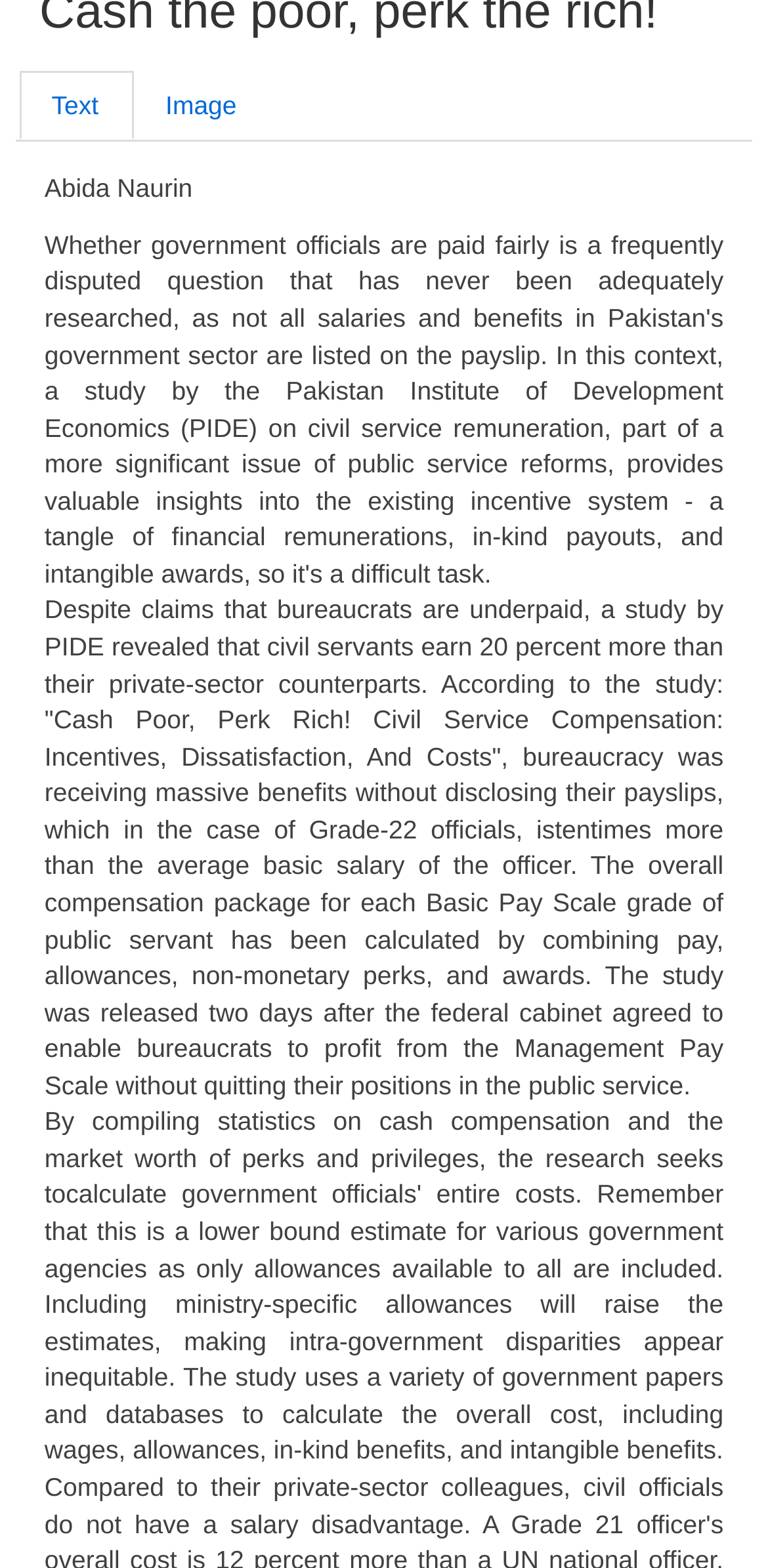Provide the bounding box coordinates of the HTML element described as: "Image". The bounding box coordinates should be four float numbers between 0 and 1, i.e., [left, top, right, bottom].

[0.174, 0.046, 0.349, 0.091]